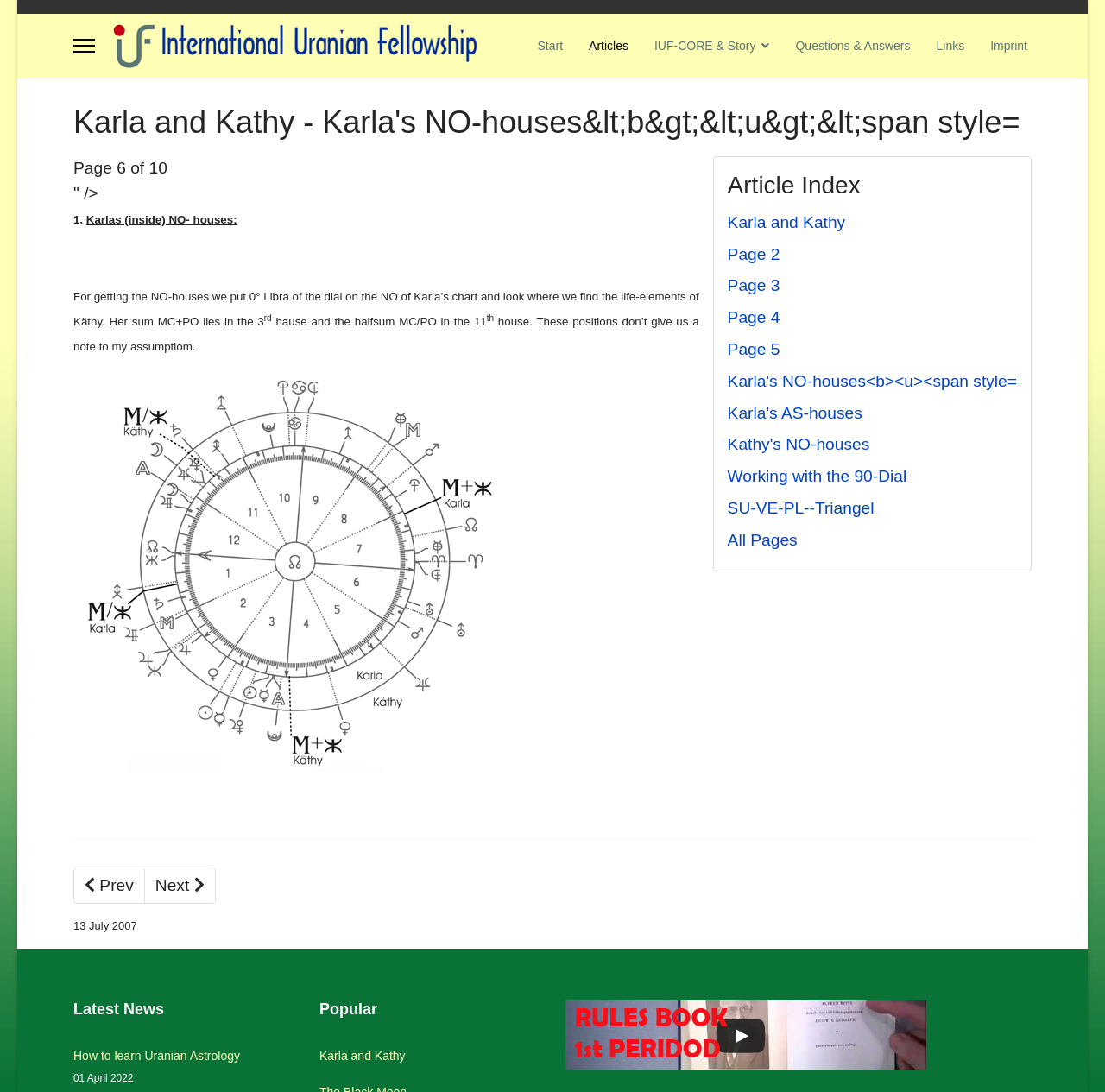Determine the bounding box coordinates for the clickable element to execute this instruction: "Go to the 'Articles' page". Provide the coordinates as four float numbers between 0 and 1, i.e., [left, top, right, bottom].

[0.521, 0.013, 0.58, 0.071]